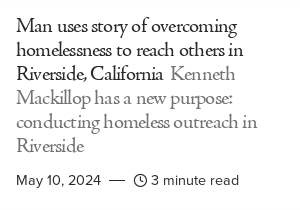How long does it take to read the article? Analyze the screenshot and reply with just one word or a short phrase.

three minutes